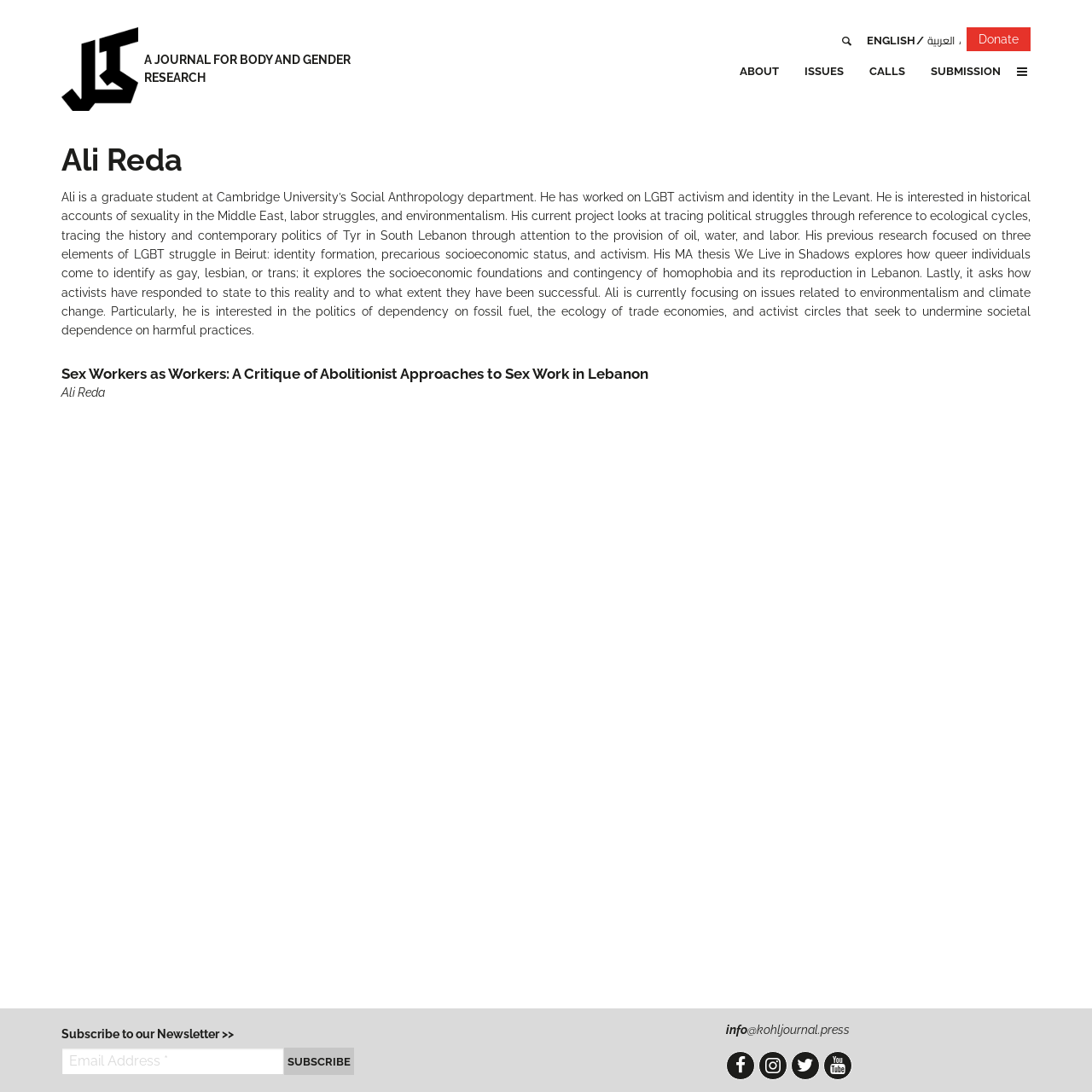What is the language of the webpage?
Using the image as a reference, deliver a detailed and thorough answer to the question.

I found the answer by looking at the link 'ENGLISH /' and 'العربية /' which suggests that the webpage is available in multiple languages, but the default language is English.